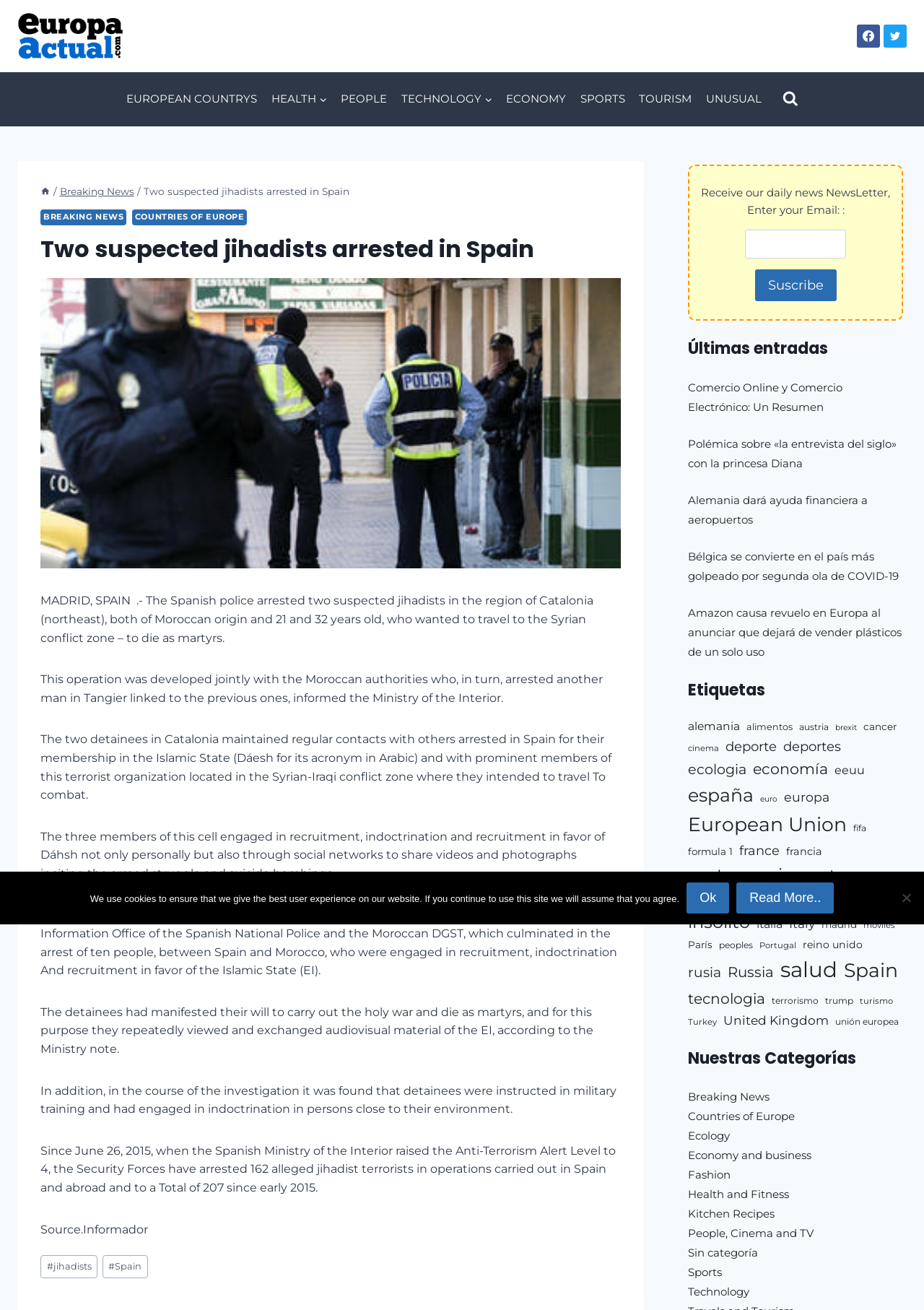Please determine the heading text of this webpage.

Two suspected jihadists arrested in Spain